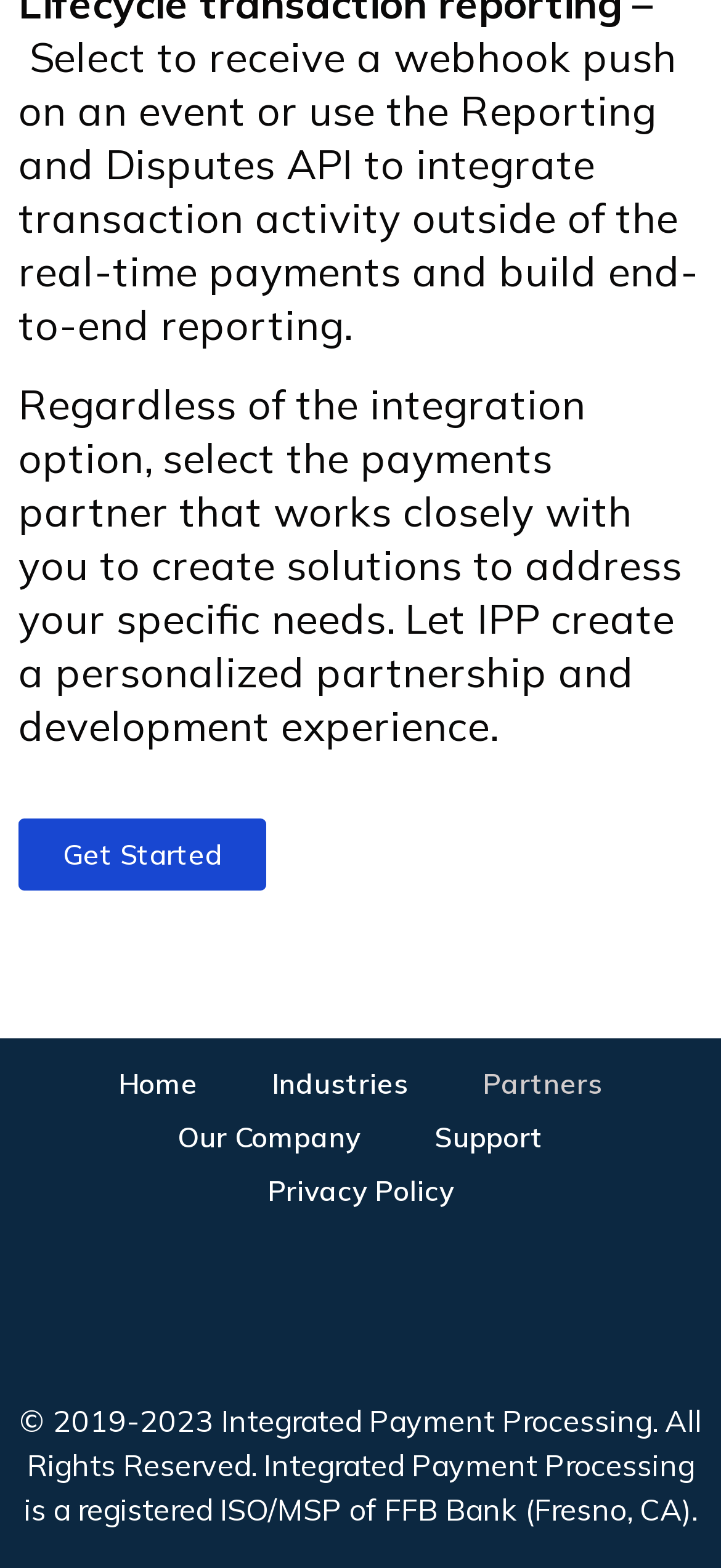Answer the question with a single word or phrase: 
What is the copyright year range of Integrated Payment Processing?

2019-2023